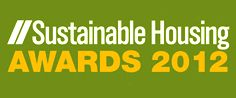What is the purpose of the logo?
Based on the screenshot, answer the question with a single word or phrase.

To promote eco-friendly practices